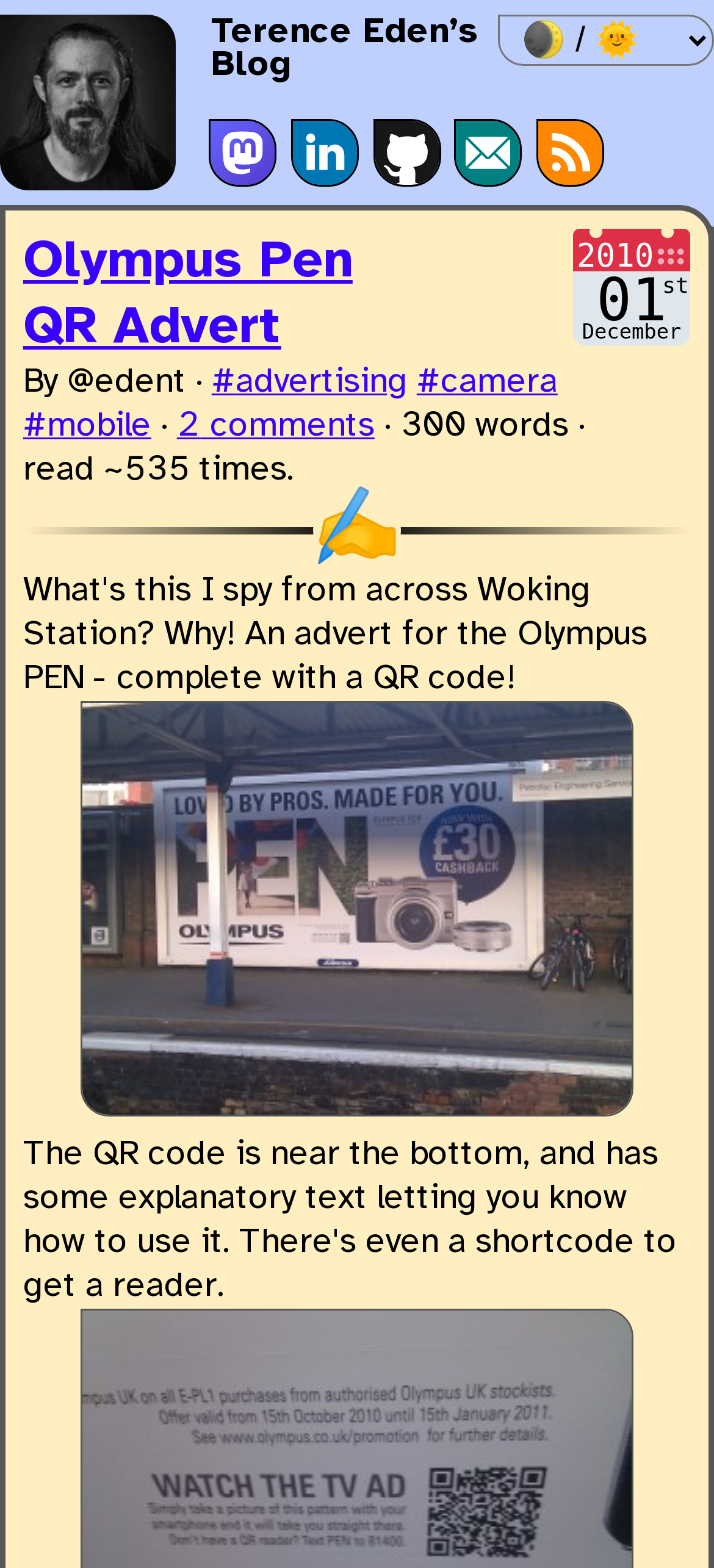Given the webpage screenshot and the description, determine the bounding box coordinates (top-left x, top-left y, bottom-right x, bottom-right y) that define the location of the UI element matching this description: mobile

[0.032, 0.26, 0.212, 0.283]